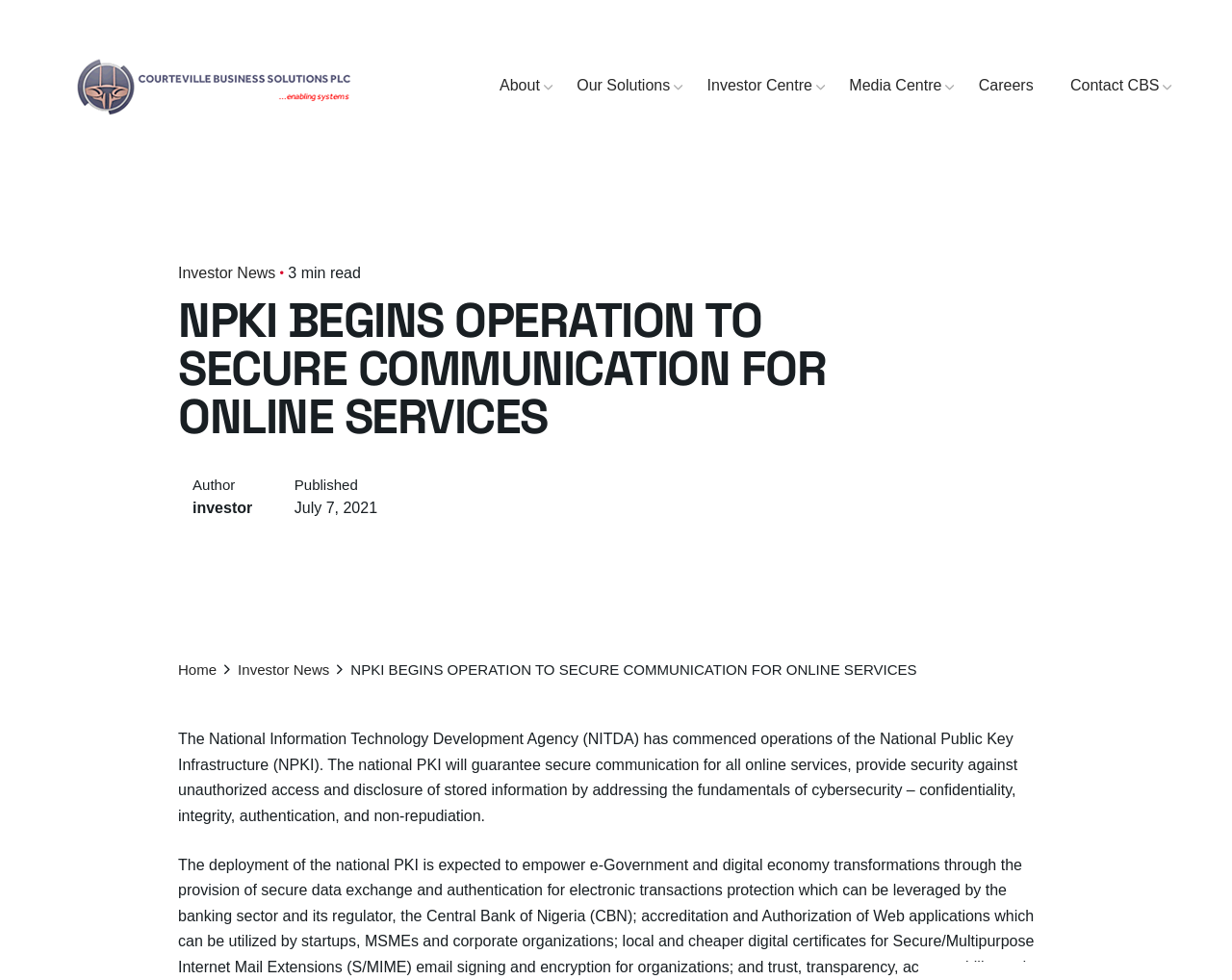Find the bounding box coordinates for the element described here: "Pin it Pin on Pinterest".

None